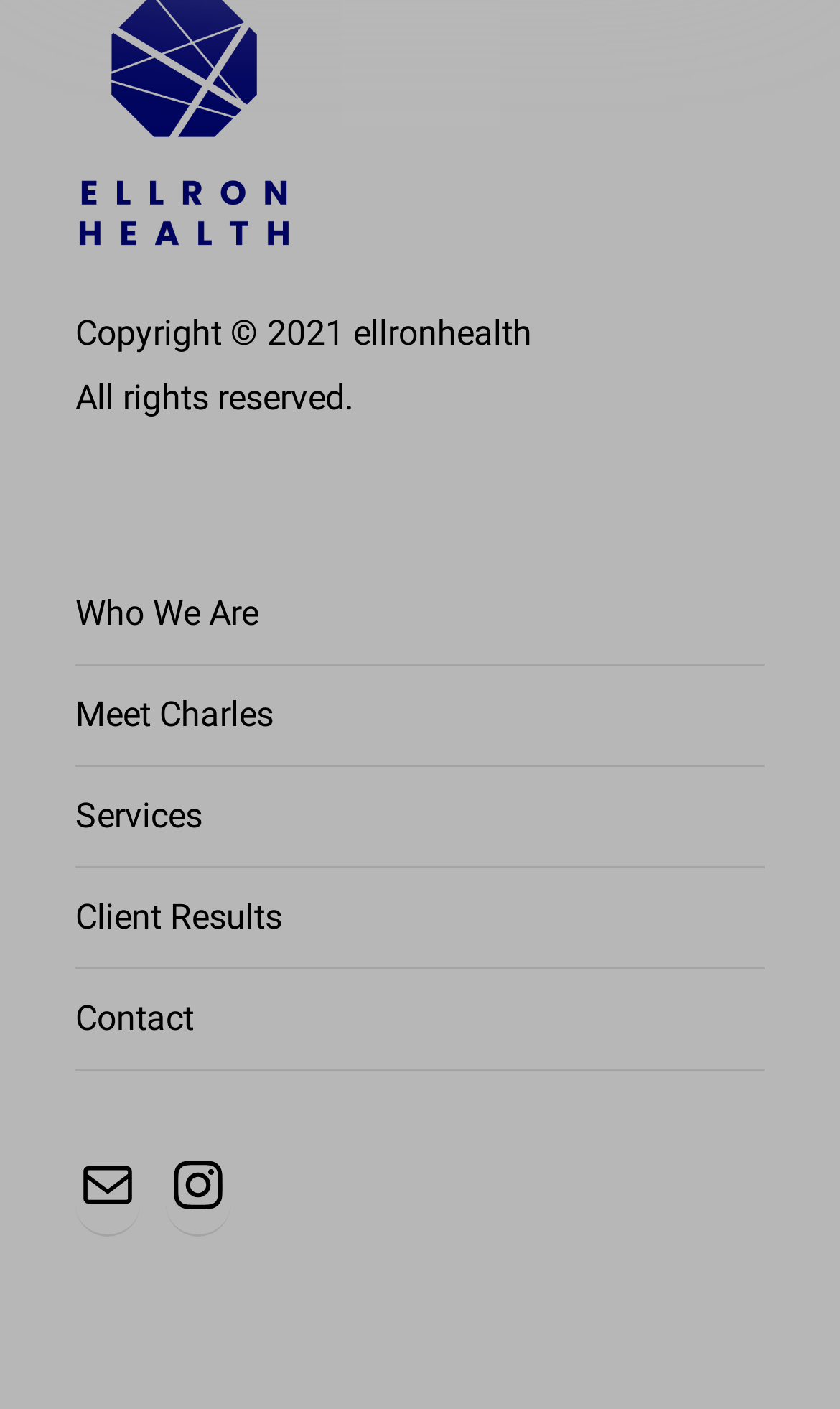Identify and provide the bounding box for the element described by: "Who We Are".

[0.09, 0.413, 0.91, 0.472]